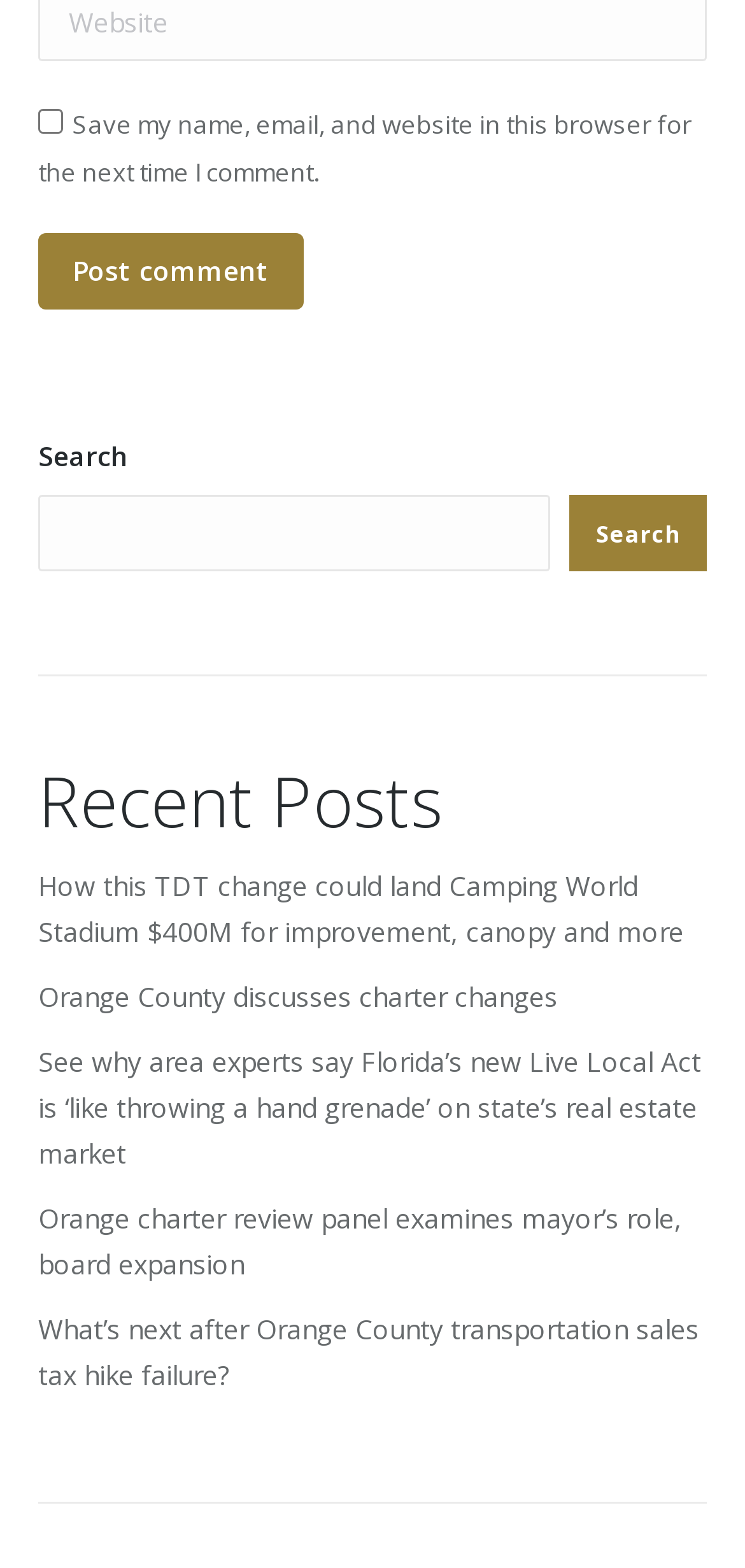How many search boxes are there?
Carefully analyze the image and provide a detailed answer to the question.

I counted the number of search boxes on the webpage and found only one, which is located below the 'Recent Posts' heading.